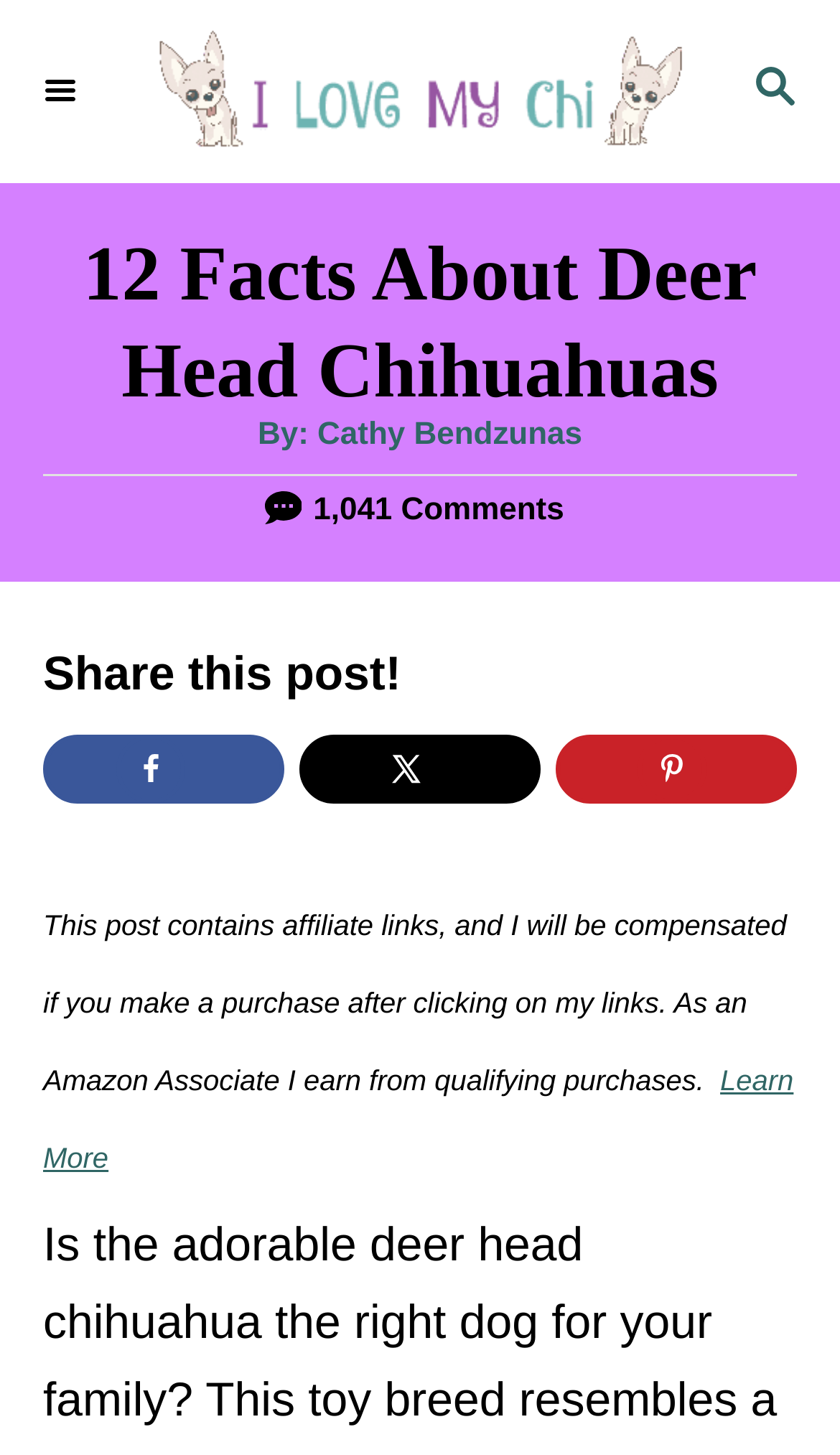Who is the author of this article?
Look at the screenshot and provide an in-depth answer.

I found the author's name by looking at the header section of the webpage, where it says 'By:' followed by the author's name, which is 'Cathy Bendzunas'.